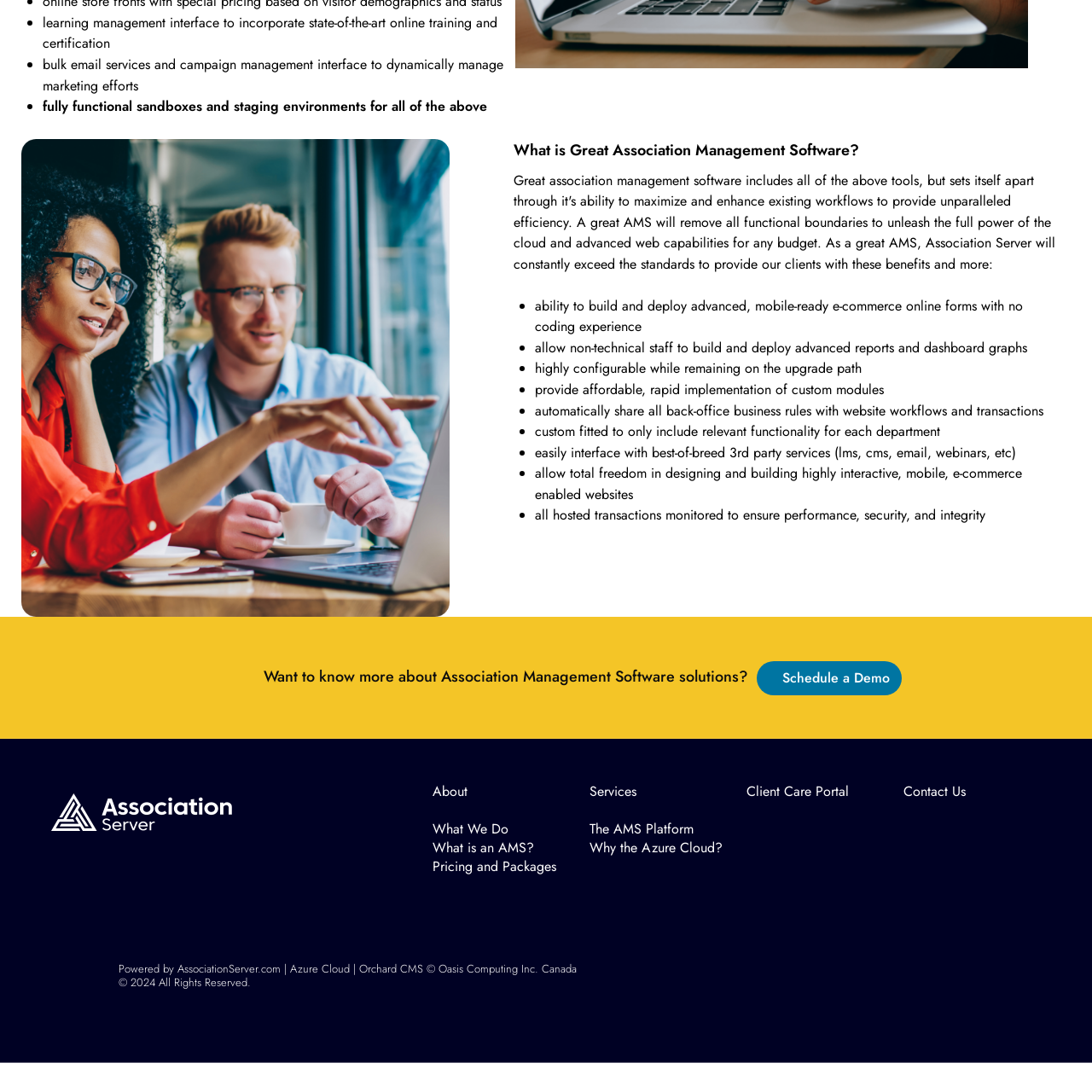Please find the bounding box coordinates of the section that needs to be clicked to achieve this instruction: "Learn more about Association Management Software solutions".

[0.241, 0.618, 0.685, 0.638]